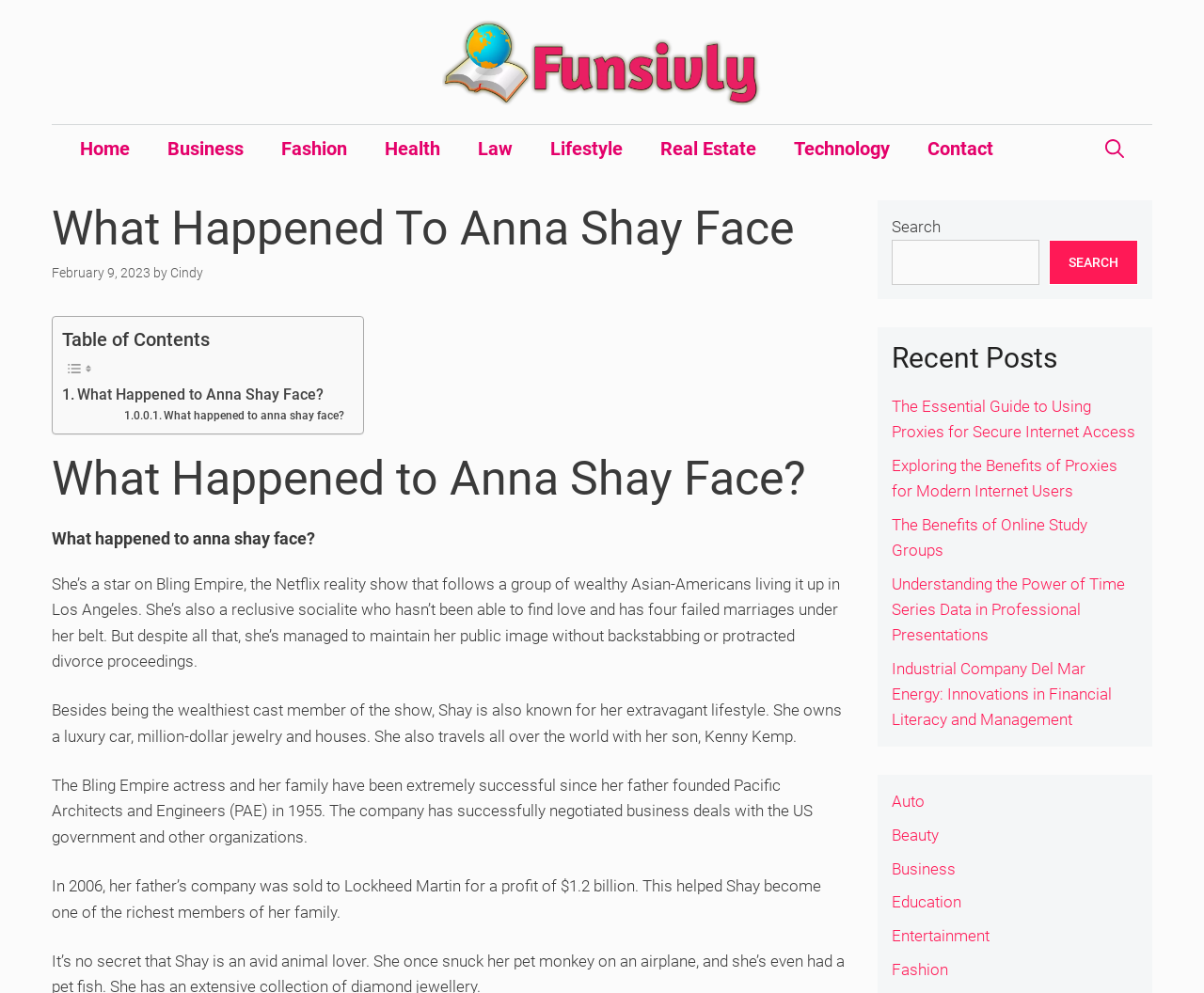What is the category of the article 'The Essential Guide to Using Proxies for Secure Internet Access'?
Based on the image, provide a one-word or brief-phrase response.

Business